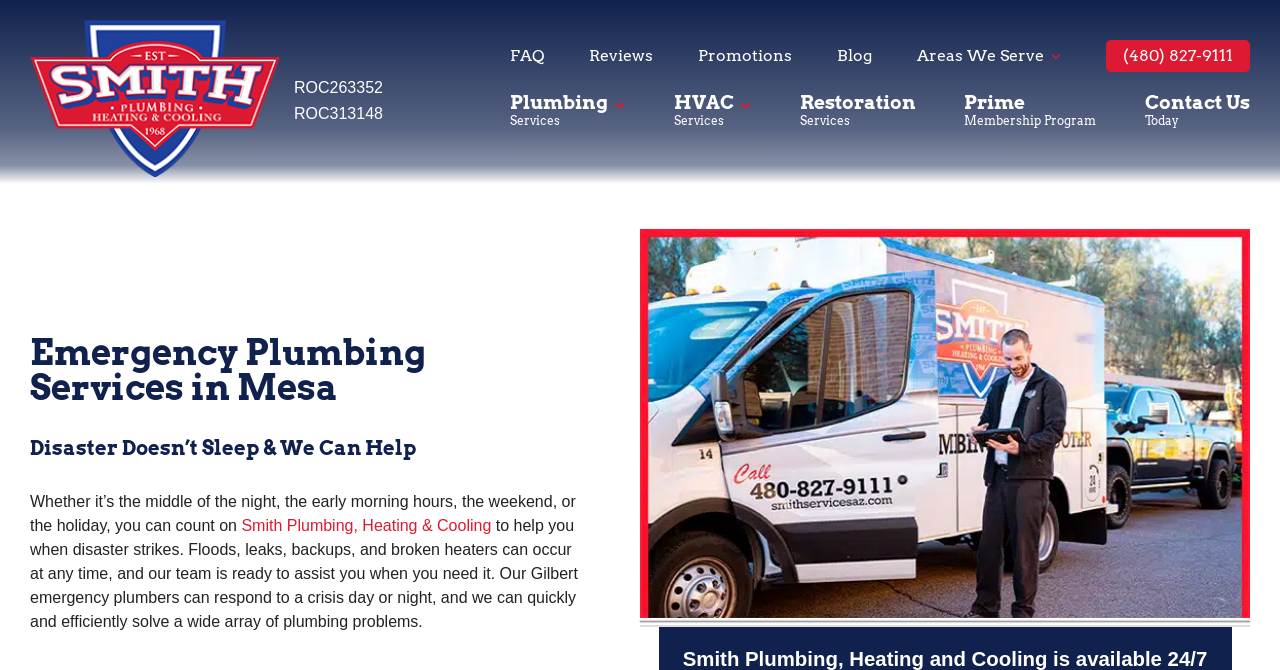Locate the bounding box coordinates of the element you need to click to accomplish the task described by this instruction: "visit Smith Plumbing website".

[0.023, 0.03, 0.219, 0.274]